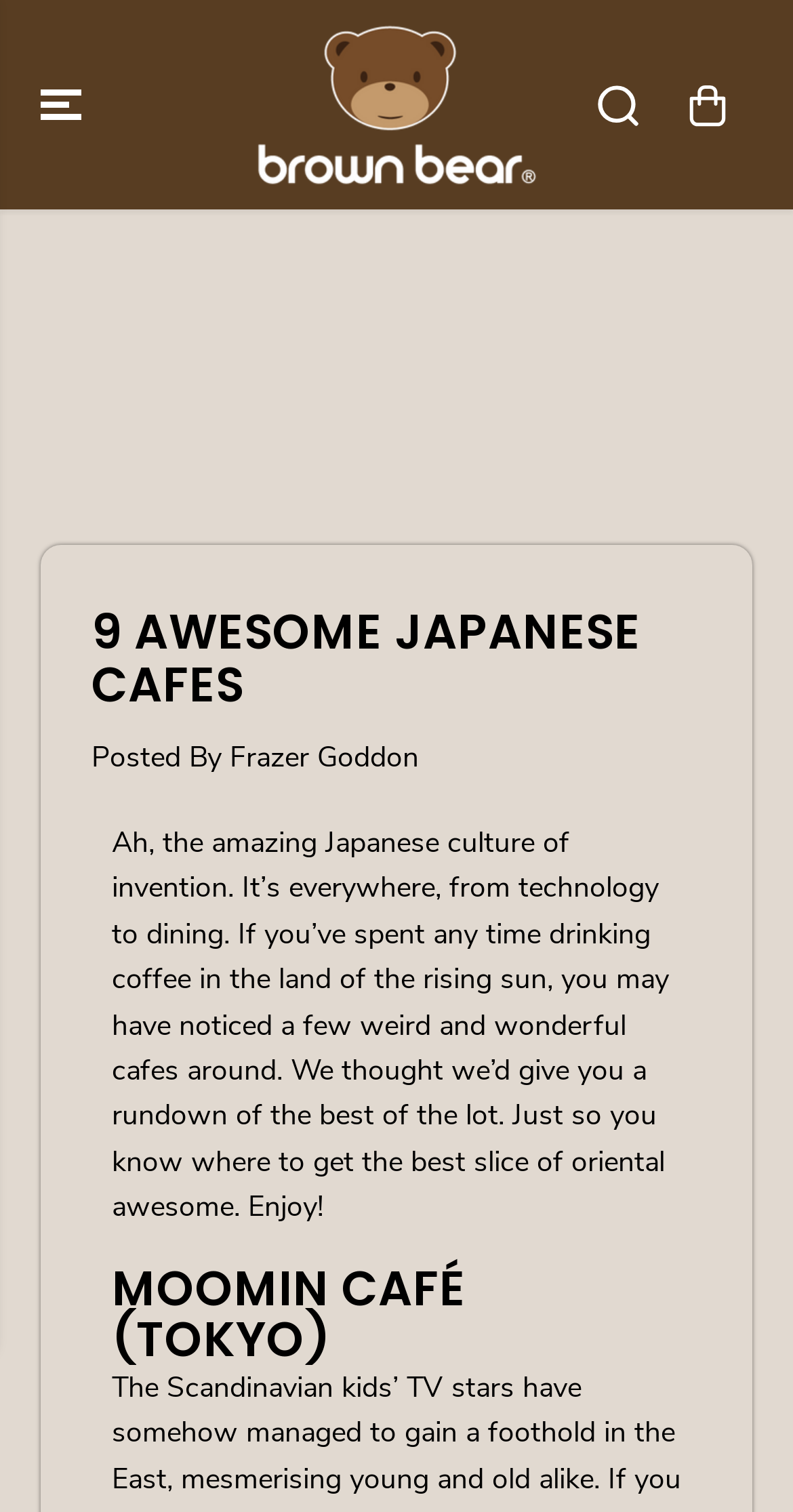Provide an in-depth caption for the webpage.

This webpage is about discovering unique cafes in Japan. At the top, there is a large image taking up most of the width, with a navigation button on the left and three links on the right, including "Brown Bear Coffee", "Search", and "Cart", each accompanied by a small icon. Below the image, there is a heading that reads "9 AWESOME JAPANESE CAFES" in a prominent font.

Under the heading, there is a paragraph of text that introduces the topic of Japanese cafes, mentioning their quirky and innovative nature. Below this text, there is a subheading "MOOMIN CAFÉ (TOKYO)" that suggests the start of a list or article about specific cafes.

At the very bottom of the page, there is a section with a heading "Similar Products" and a button to close it. This section appears to be a recommendation or advertisement area.

Throughout the page, there are a total of five images, including the large placeholder image at the top, three small icons next to the links, and one image associated with the "Brown Bear Coffee" link. There are also several buttons, including the navigation button, the "Close" button, and the "Search" and "Cart" links that may behave like buttons.